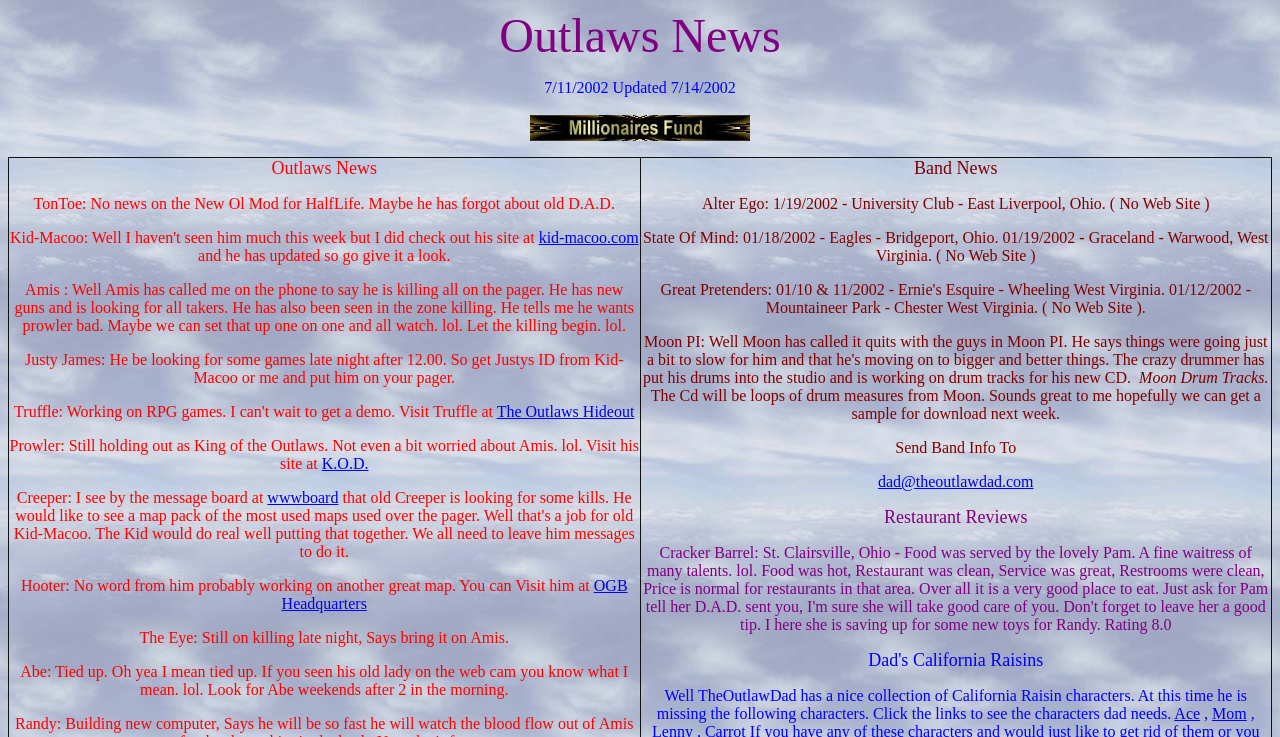Identify the bounding box coordinates of the section to be clicked to complete the task described by the following instruction: "view Ace's page". The coordinates should be four float numbers between 0 and 1, formatted as [left, top, right, bottom].

[0.917, 0.957, 0.938, 0.98]